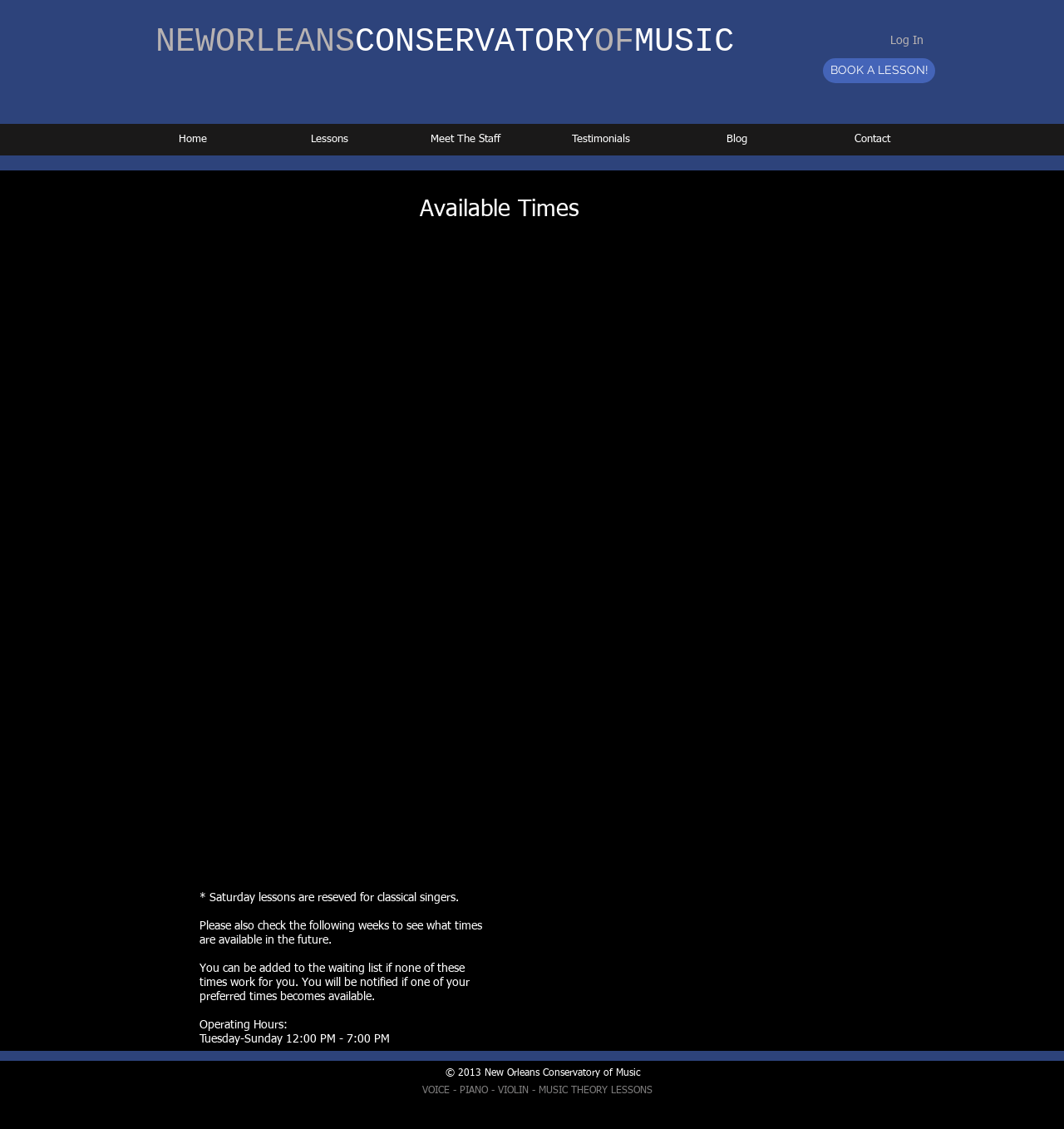What is the available time range for lessons?
Look at the screenshot and give a one-word or phrase answer.

12:00 PM - 7:00 PM